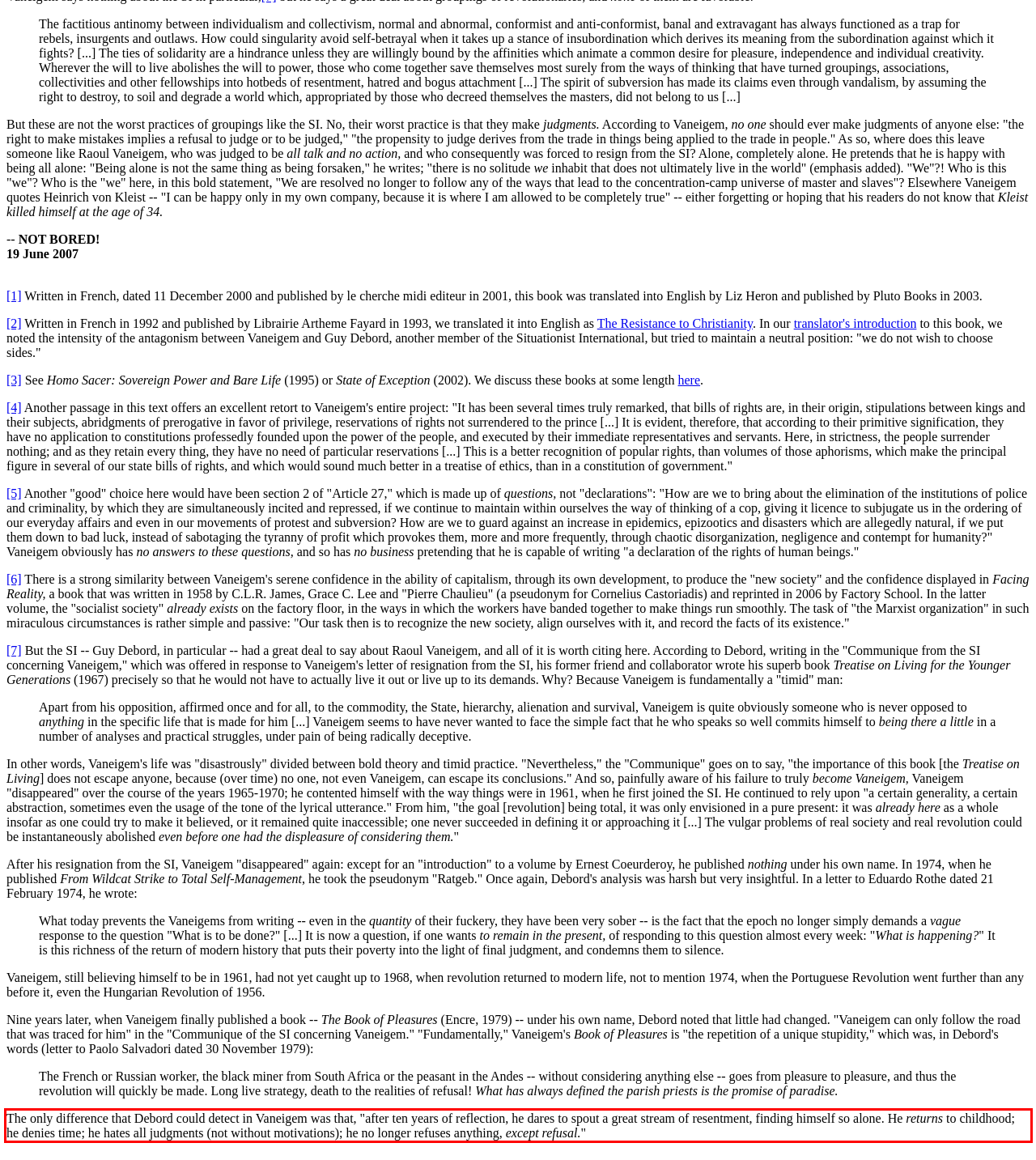Perform OCR on the text inside the red-bordered box in the provided screenshot and output the content.

The only difference that Debord could detect in Vaneigem was that, "after ten years of reflection, he dares to spout a great stream of resentment, finding himself so alone. He returns to childhood; he denies time; he hates all judgments (not without motivations); he no longer refuses anything, except refusal."